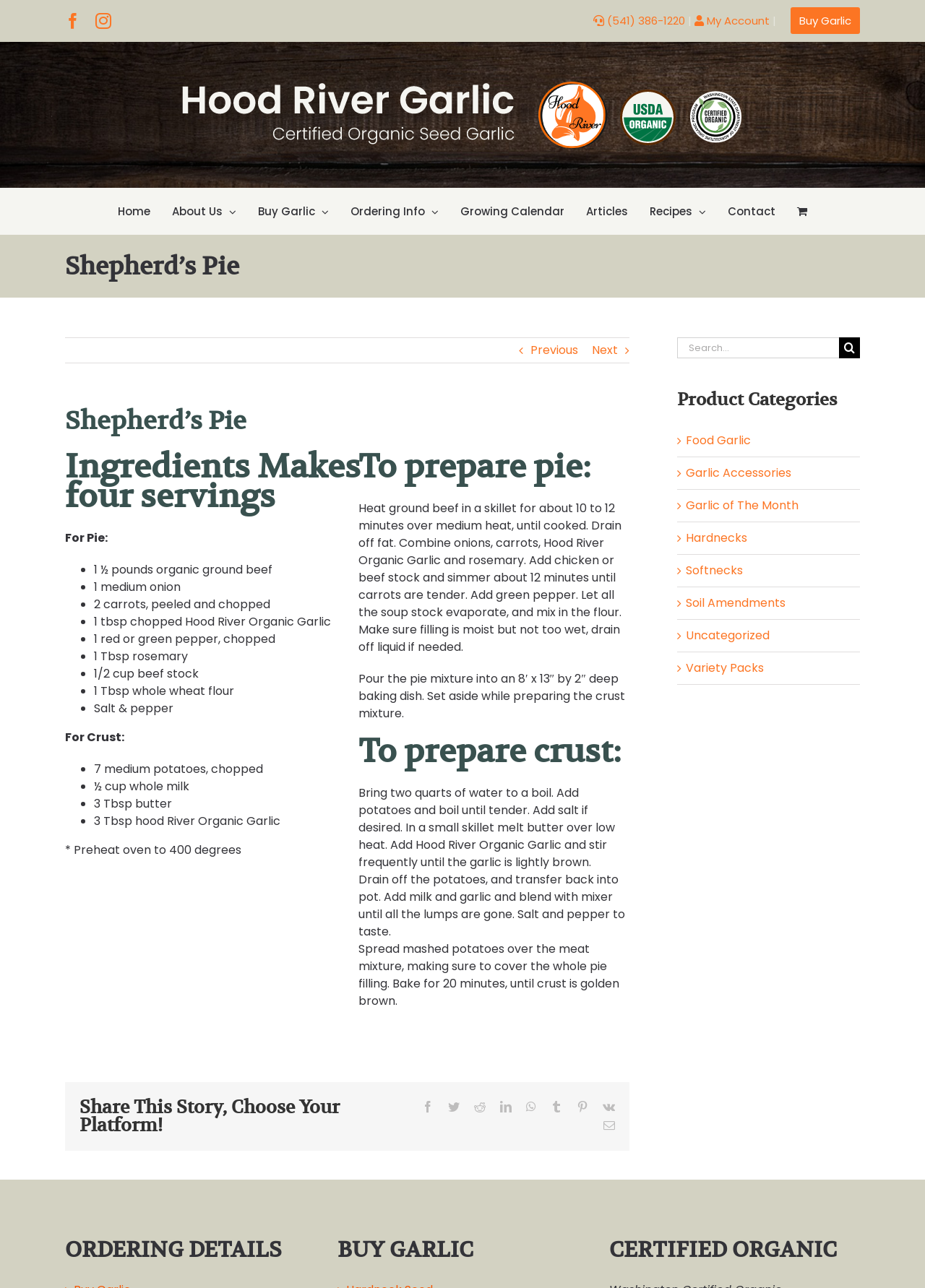Identify the bounding box coordinates for the element you need to click to achieve the following task: "Click on the Facebook link". Provide the bounding box coordinates as four float numbers between 0 and 1, in the form [left, top, right, bottom].

[0.07, 0.01, 0.088, 0.022]